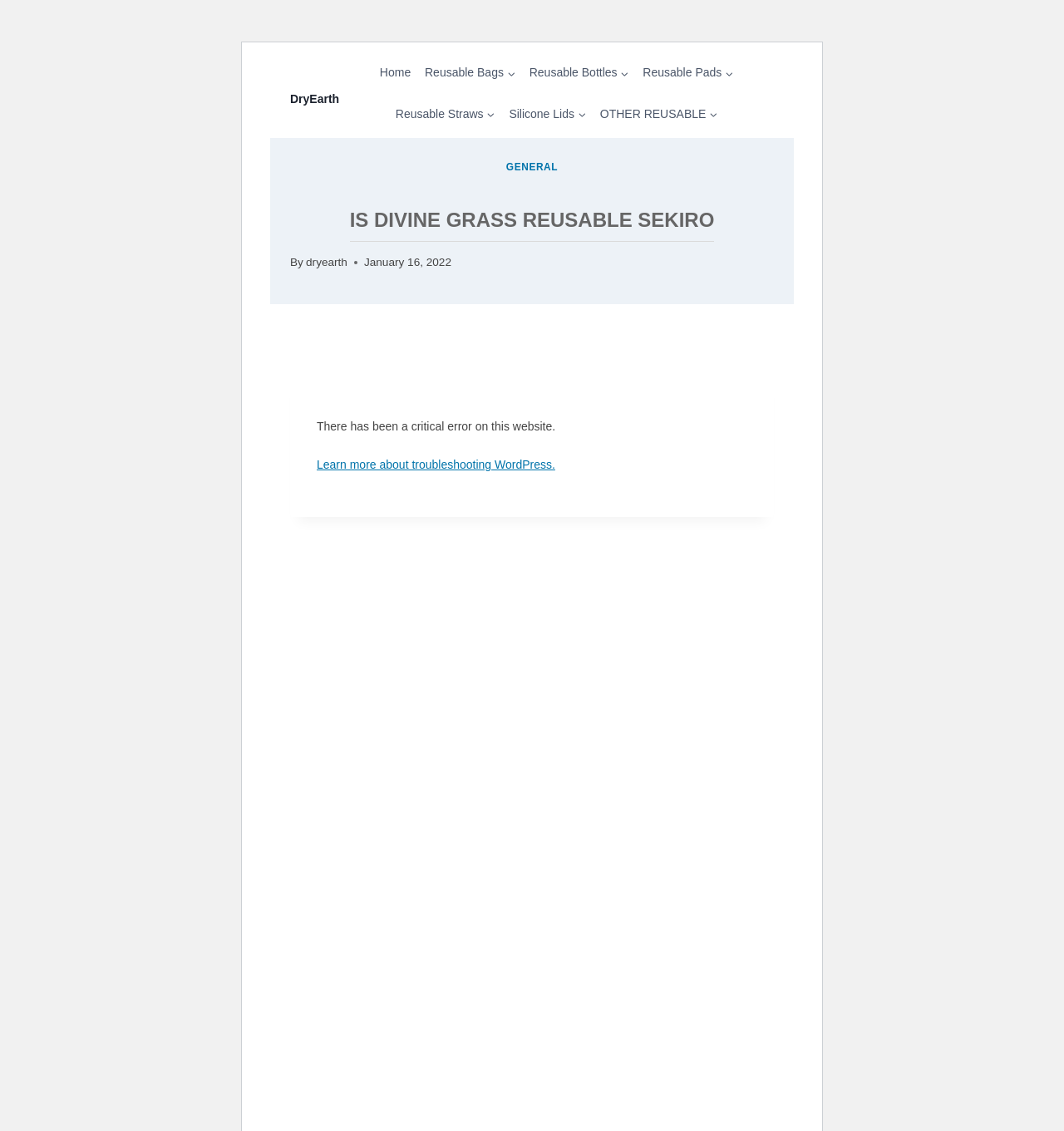Create a detailed summary of the webpage's content and design.

The webpage appears to be an e-commerce product page for "IS DIVINE GRASS REUSABLE SEKIRO" by DryEarth. At the top left, there is a "Skip to content" link, followed by the website's logo "DryEarth" and a primary navigation menu with 7 links: "Home", "Reusable Bags", "Reusable Bottles", "Reusable Pads", "Reusable Straws", "Silicone Lids", and "OTHER REUSABLE".

Below the navigation menu, there is a header section with a link to "GENERAL" and a heading that reads "IS DIVINE GRASS REUSABLE SEKIRO". The product title is accompanied by the text "By" and a link to "dryearth", as well as a timestamp indicating the product was posted on "January 16, 2022".

The main content area of the page is divided into an article section, which currently displays an error message stating "There has been a critical error on this website." Below the error message, there is a link to "Learn more about troubleshooting WordPress."